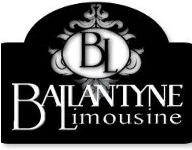Respond with a single word or phrase to the following question:
What is the font style of 'BL'?

Sophisticated